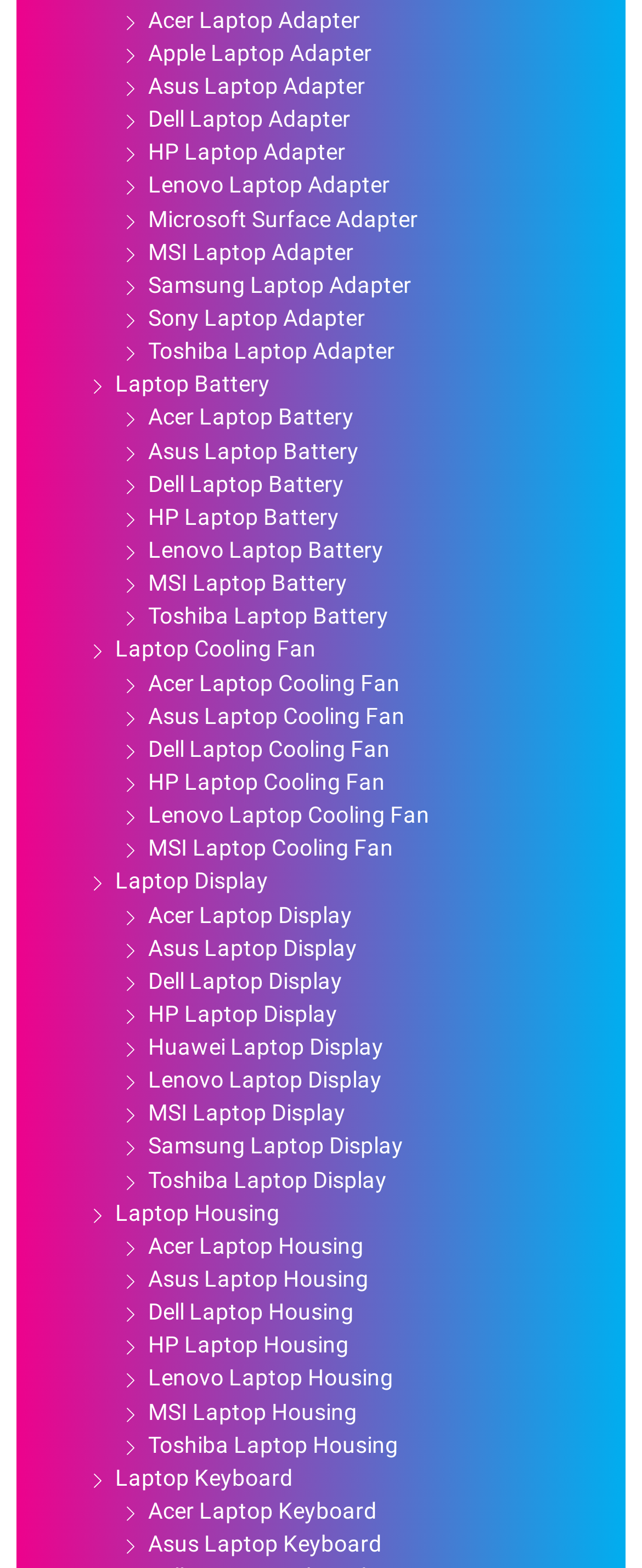Can you provide the bounding box coordinates for the element that should be clicked to implement the instruction: "View Laptop Battery options"?

[0.179, 0.236, 0.421, 0.253]